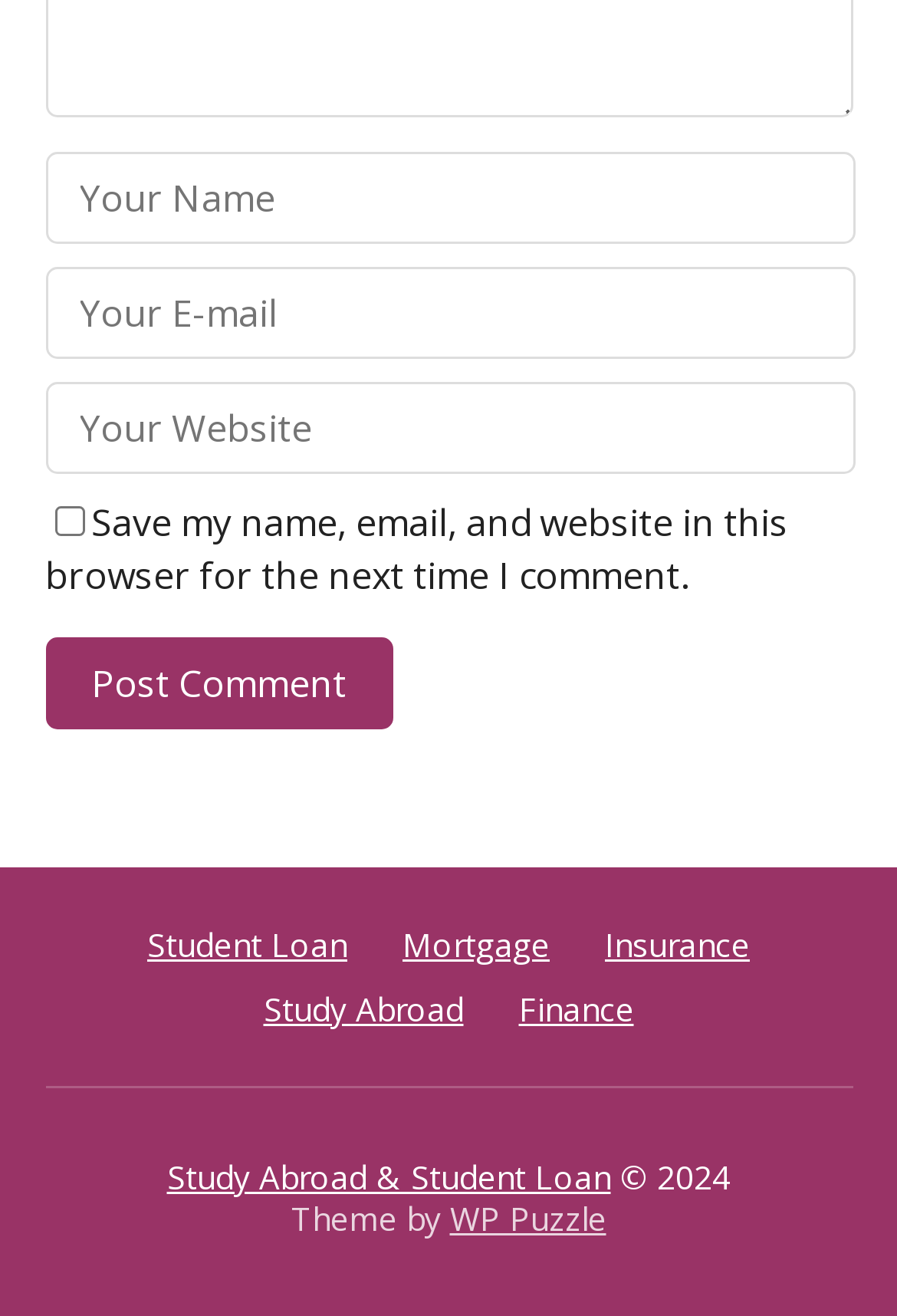How many textboxes are available for user input?
Using the visual information from the image, give a one-word or short-phrase answer.

3